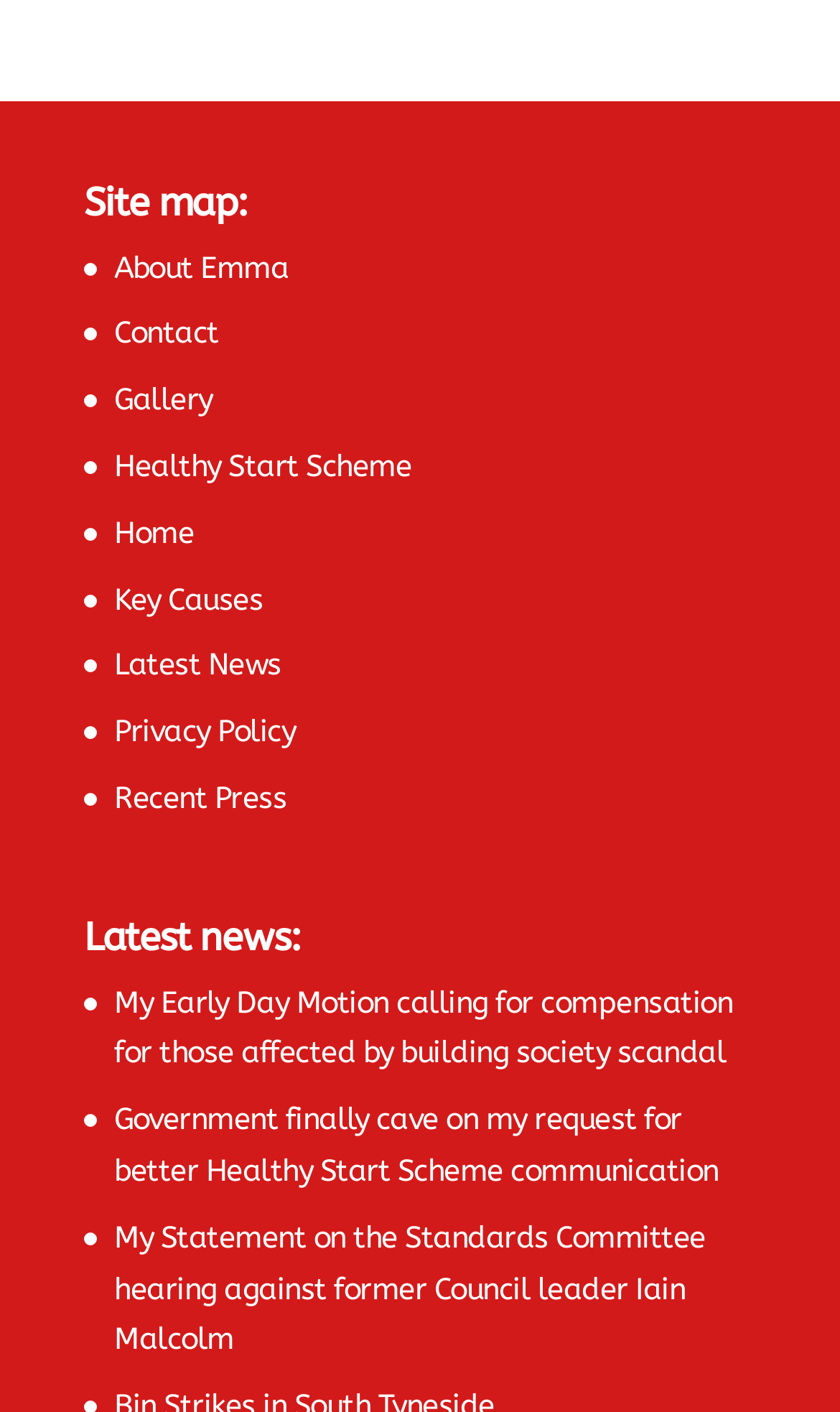Please find and report the bounding box coordinates of the element to click in order to perform the following action: "visit Home page". The coordinates should be expressed as four float numbers between 0 and 1, in the format [left, top, right, bottom].

[0.136, 0.364, 0.231, 0.39]